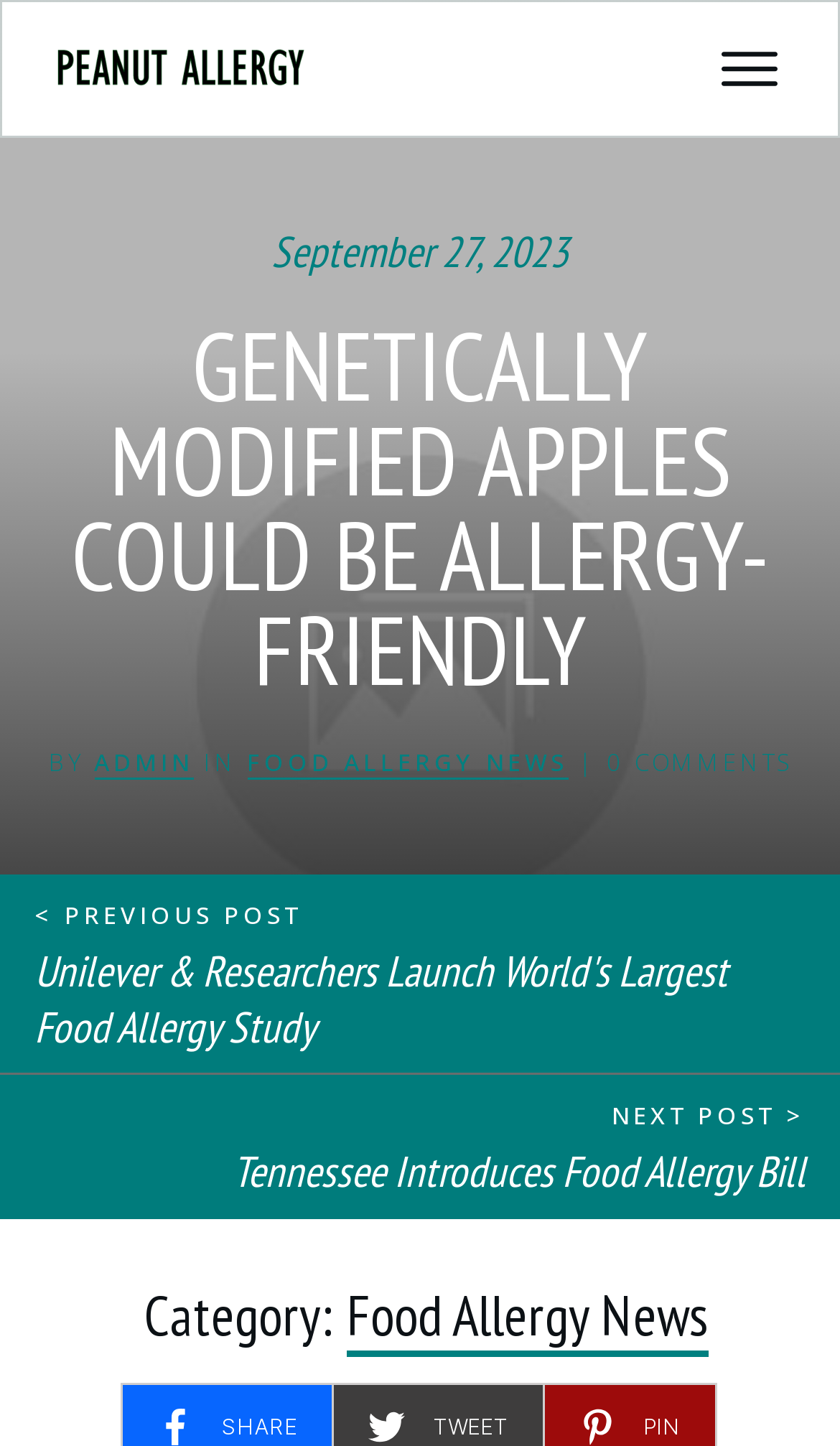What is the category of the article?
Examine the image closely and answer the question with as much detail as possible.

I found the category of the article by looking at the heading element with the text 'Category: Food Allergy News' which is located at the bottom of the webpage.